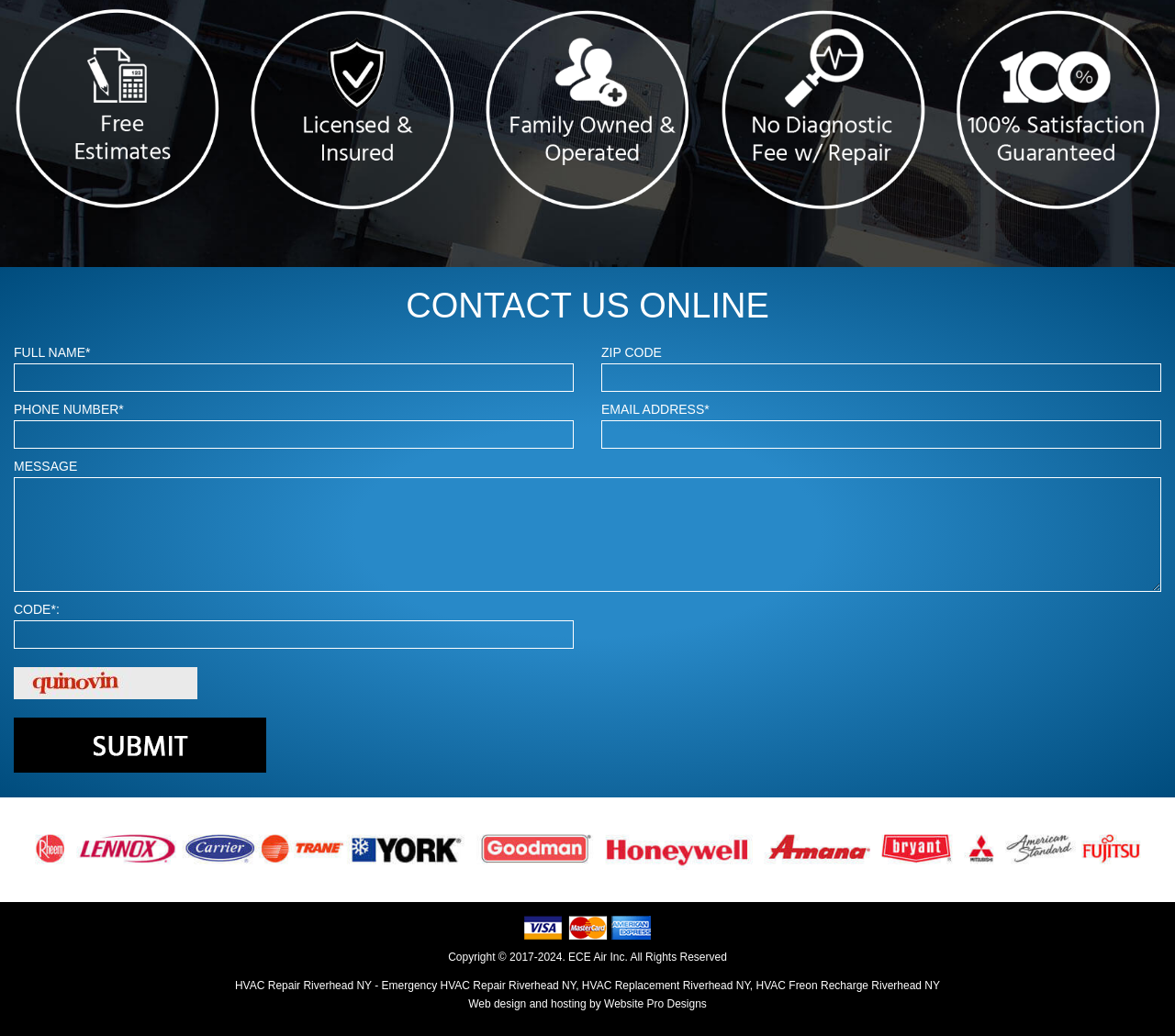Identify the coordinates of the bounding box for the element described below: "parent_node: ZIP CODE name="email"". Return the coordinates as four float numbers between 0 and 1: [left, top, right, bottom].

[0.512, 0.405, 0.988, 0.433]